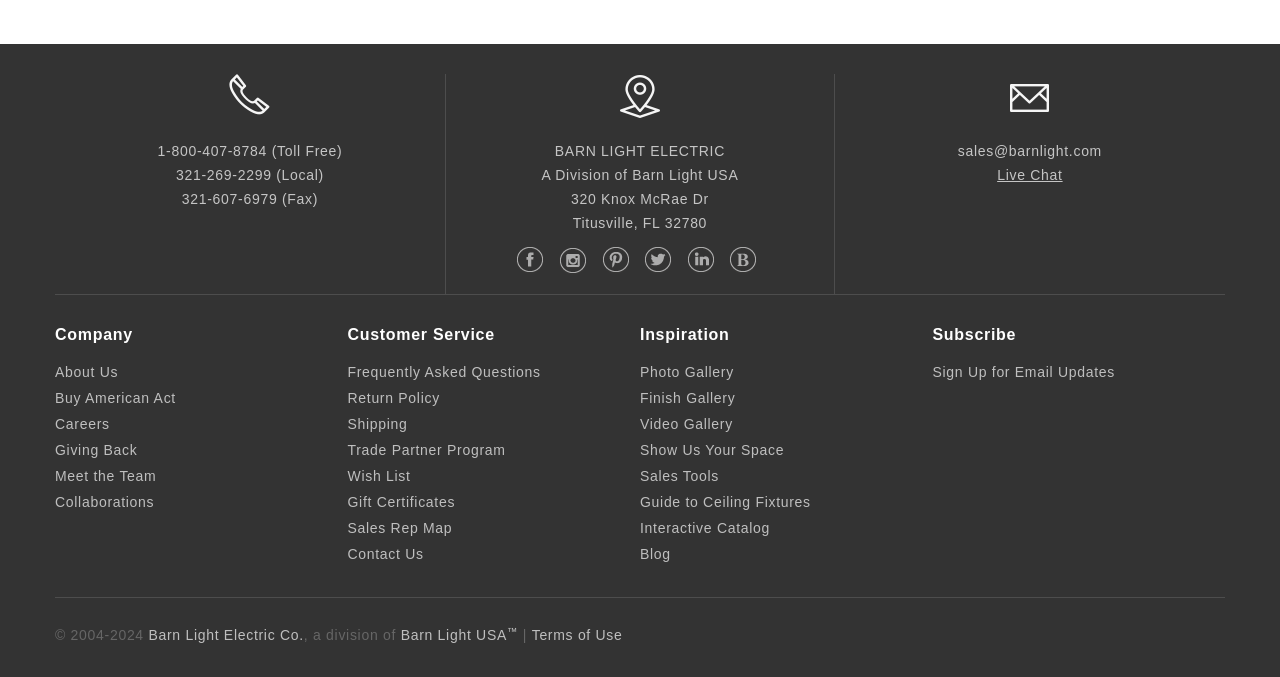Predict the bounding box coordinates of the area that should be clicked to accomplish the following instruction: "Contact us through email". The bounding box coordinates should consist of four float numbers between 0 and 1, i.e., [left, top, right, bottom].

[0.748, 0.211, 0.861, 0.235]